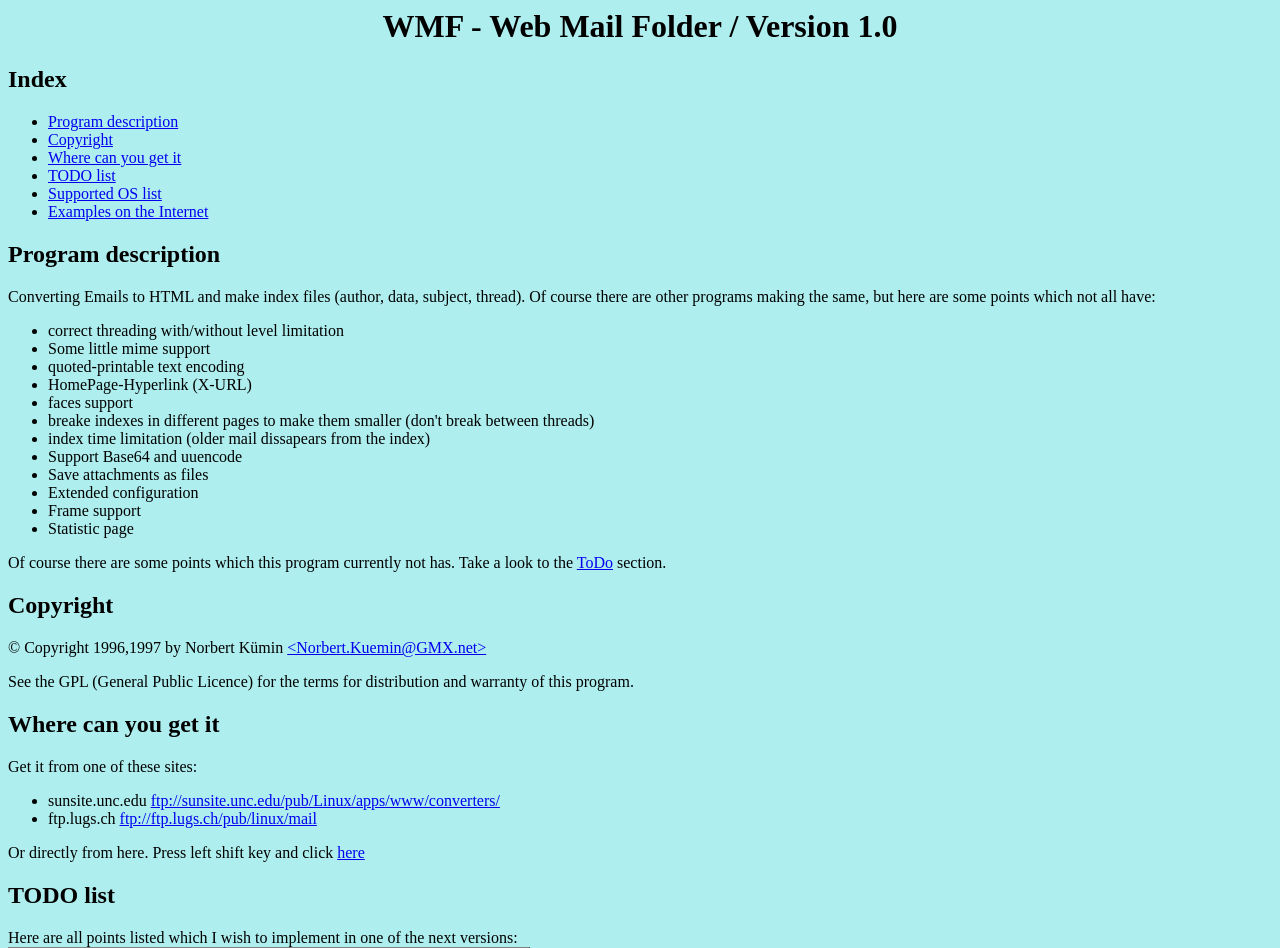What is the purpose of the TODO list?
Based on the image, give a one-word or short phrase answer.

List of features to be implemented